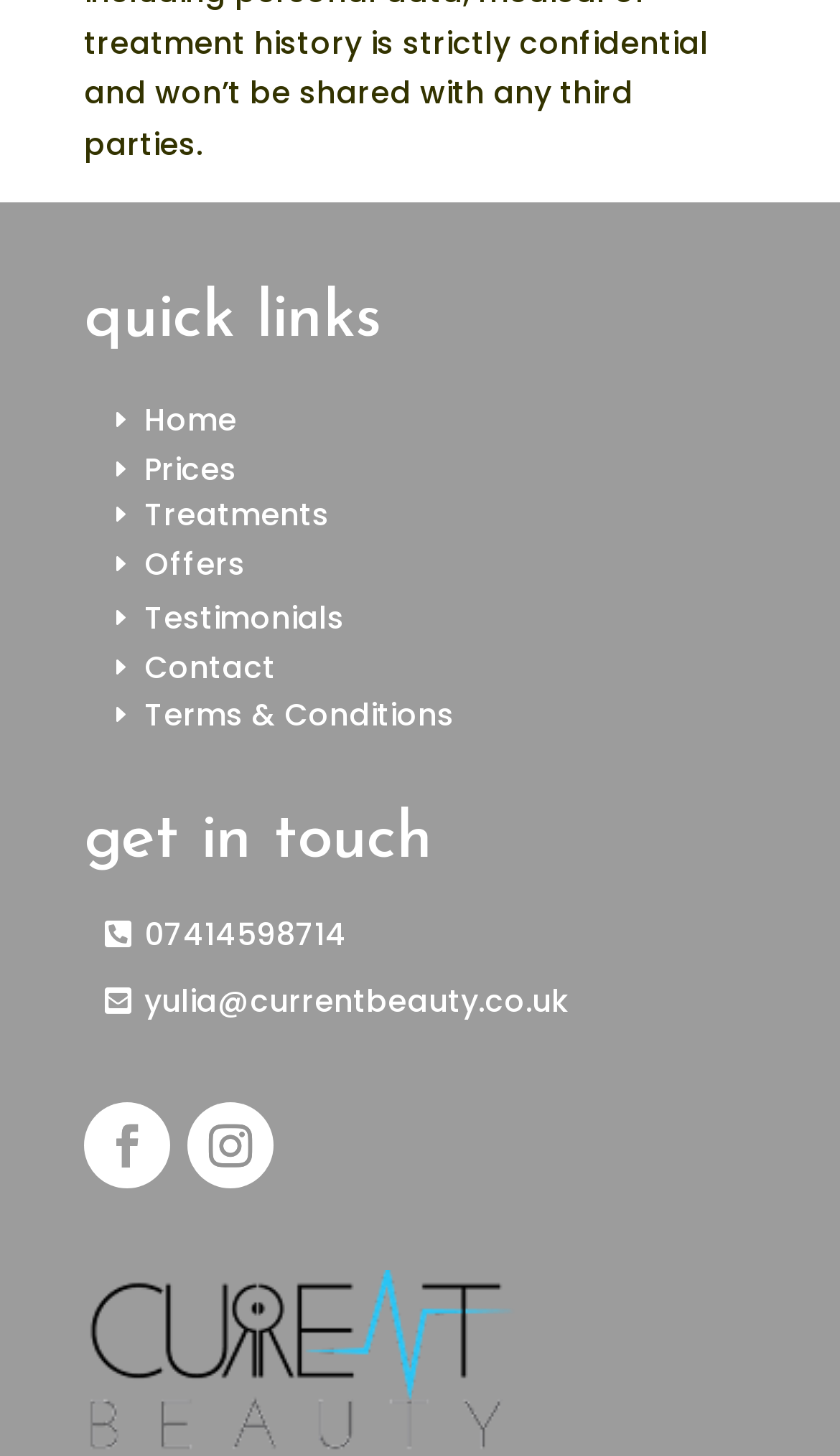Provide the bounding box coordinates of the HTML element described as: "Testimonials". The bounding box coordinates should be four float numbers between 0 and 1, i.e., [left, top, right, bottom].

[0.1, 0.401, 0.435, 0.449]